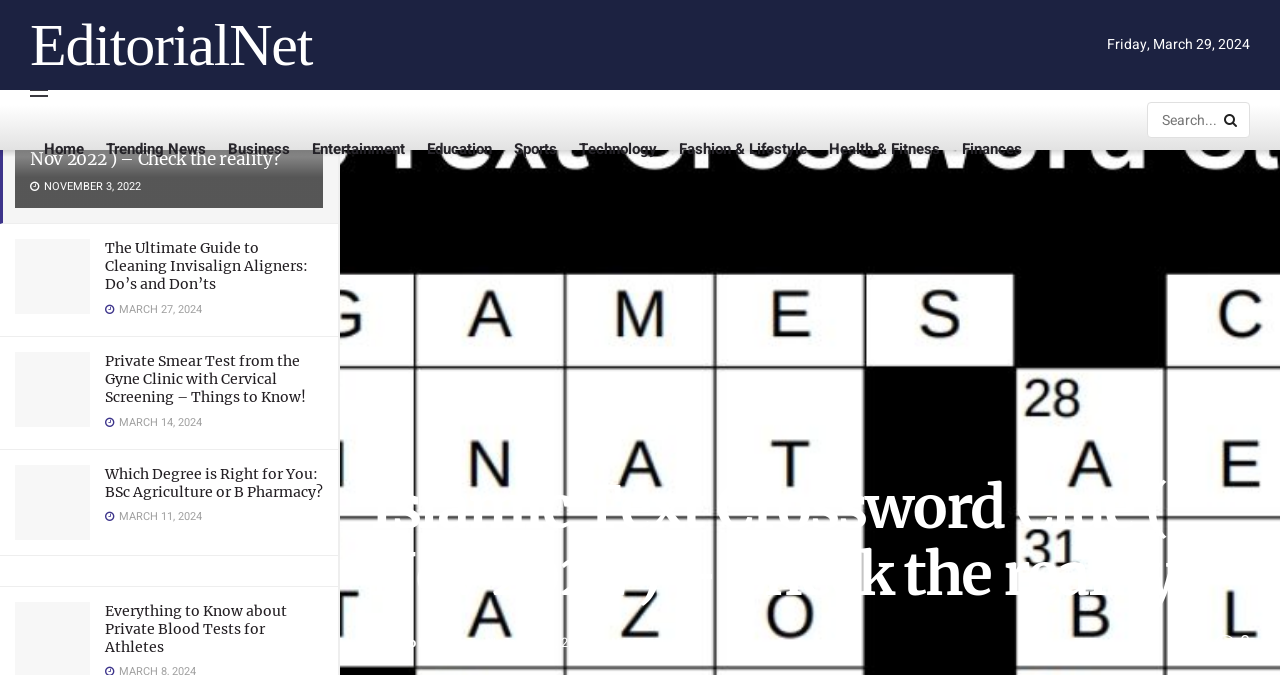Bounding box coordinates should be in the format (top-left x, top-left y, bottom-right x, bottom-right y) and all values should be floating point numbers between 0 and 1. Determine the bounding box coordinate for the UI element described as: Health & Fitness

[0.648, 0.176, 0.734, 0.264]